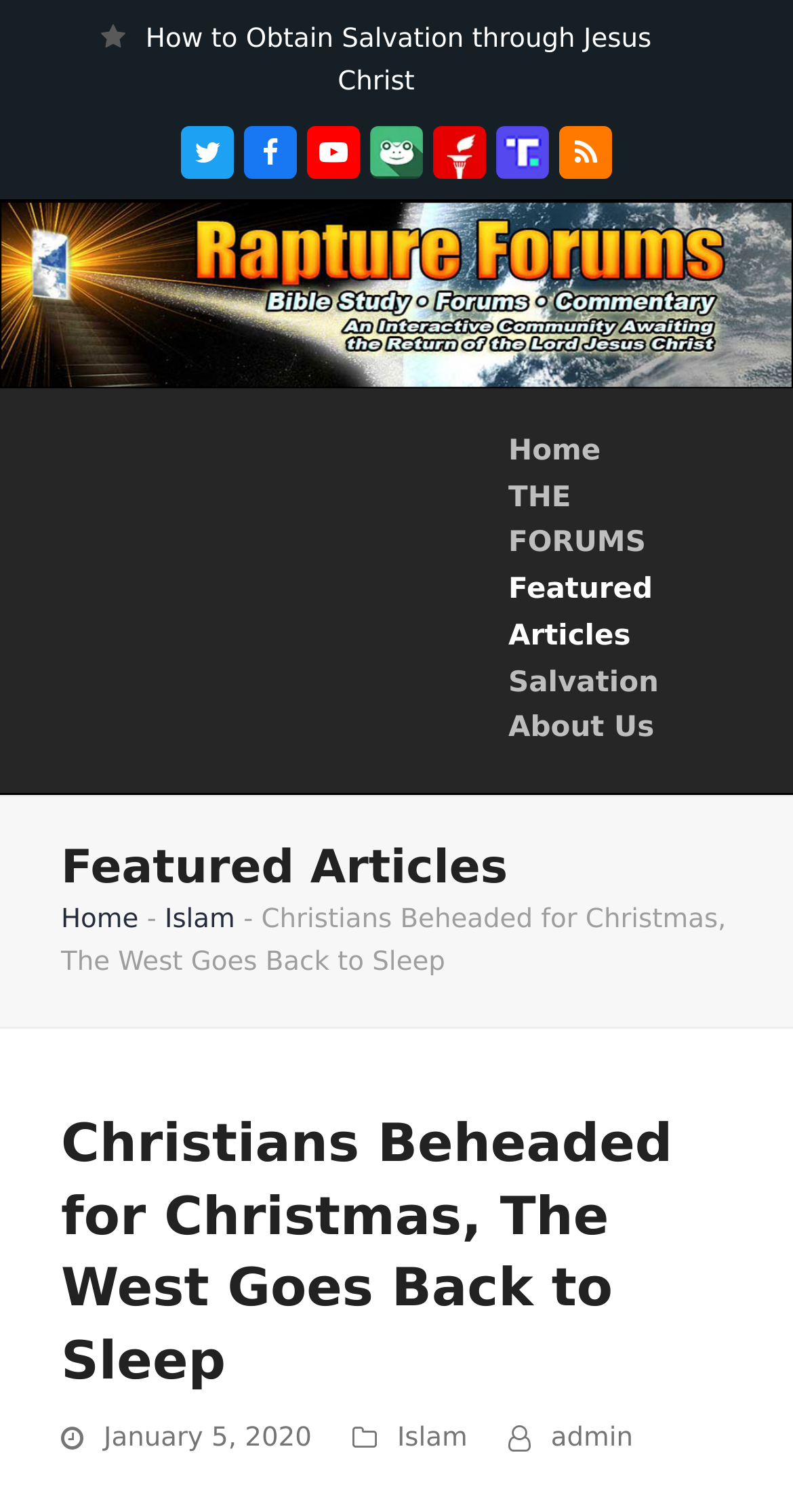Highlight the bounding box coordinates of the region I should click on to meet the following instruction: "Click on the link to obtain salvation through Jesus Christ".

[0.184, 0.016, 0.821, 0.065]